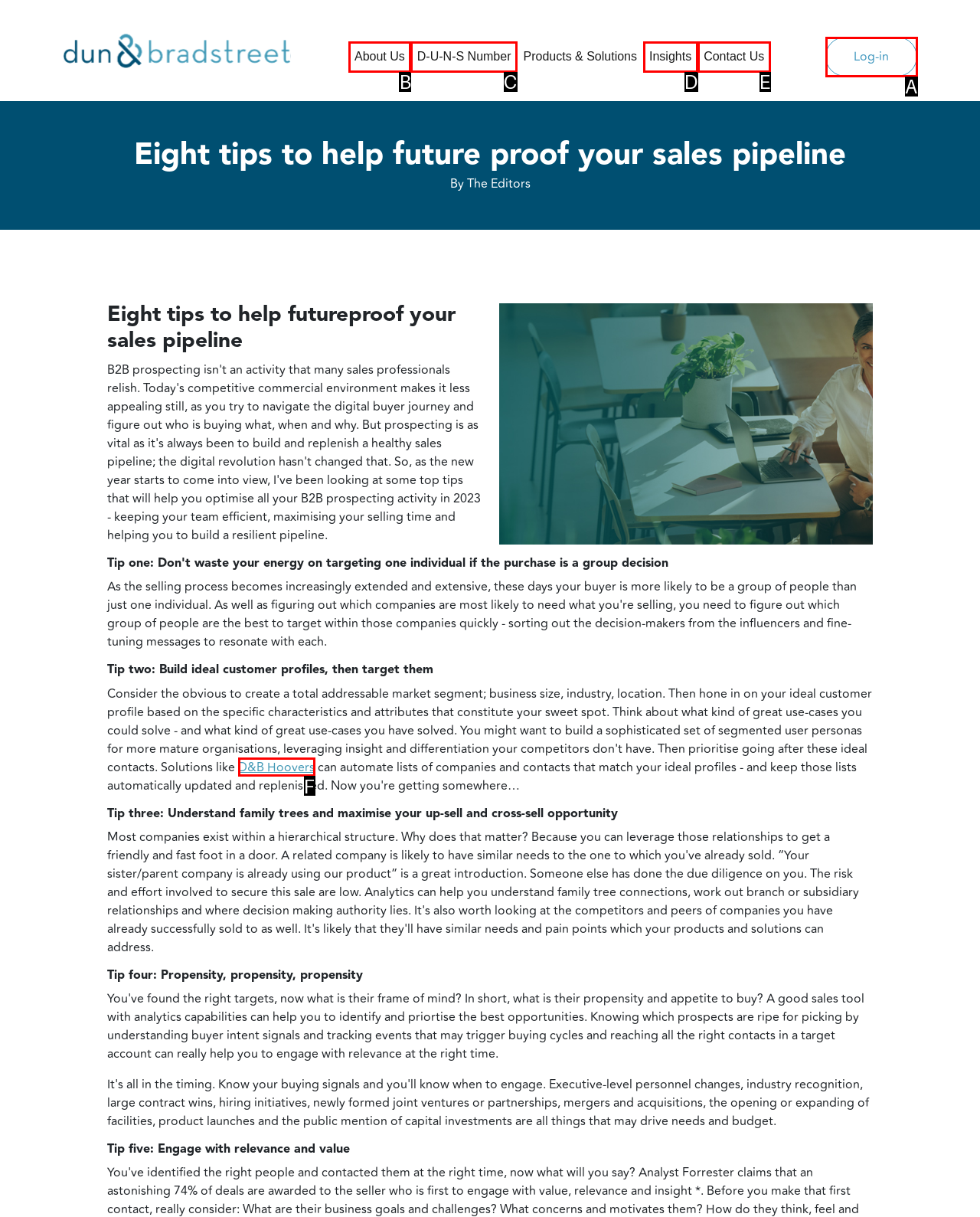Given the description: Insights, select the HTML element that best matches it. Reply with the letter of your chosen option.

D